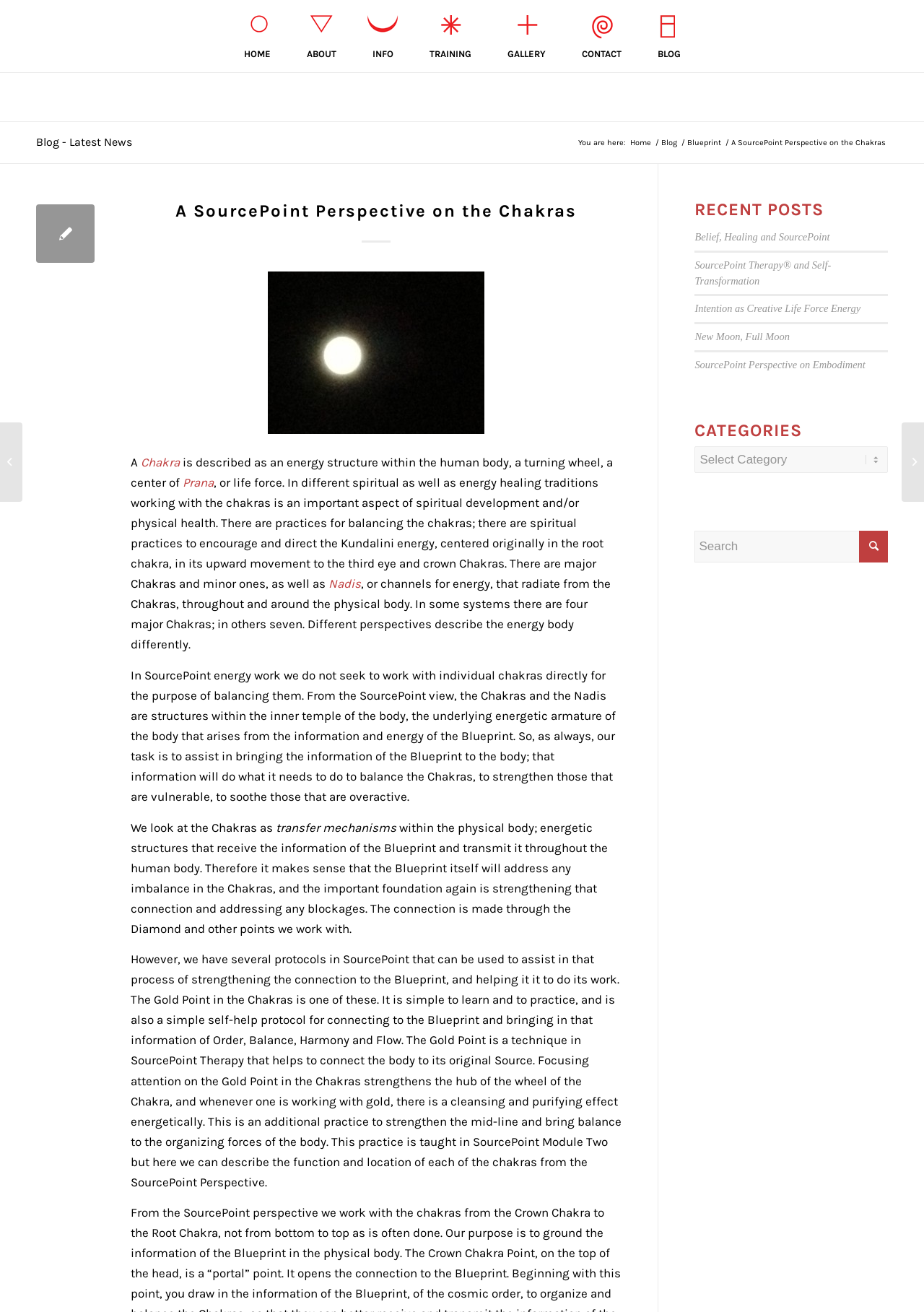From the details in the image, provide a thorough response to the question: What is the name of the therapy discussed on this webpage?

Based on the webpage content, the name of the therapy discussed is SourcePoint Therapy, which is mentioned in the title of the webpage and throughout the content.